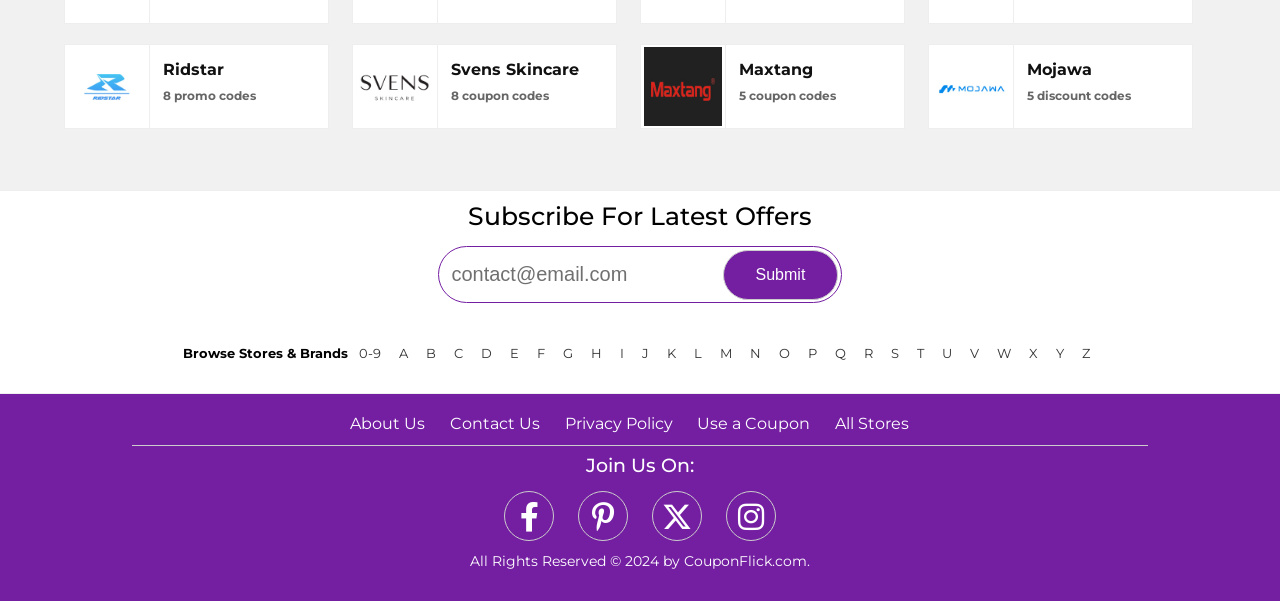Please determine the bounding box coordinates of the section I need to click to accomplish this instruction: "Follow on Facebook".

[0.394, 0.817, 0.433, 0.9]